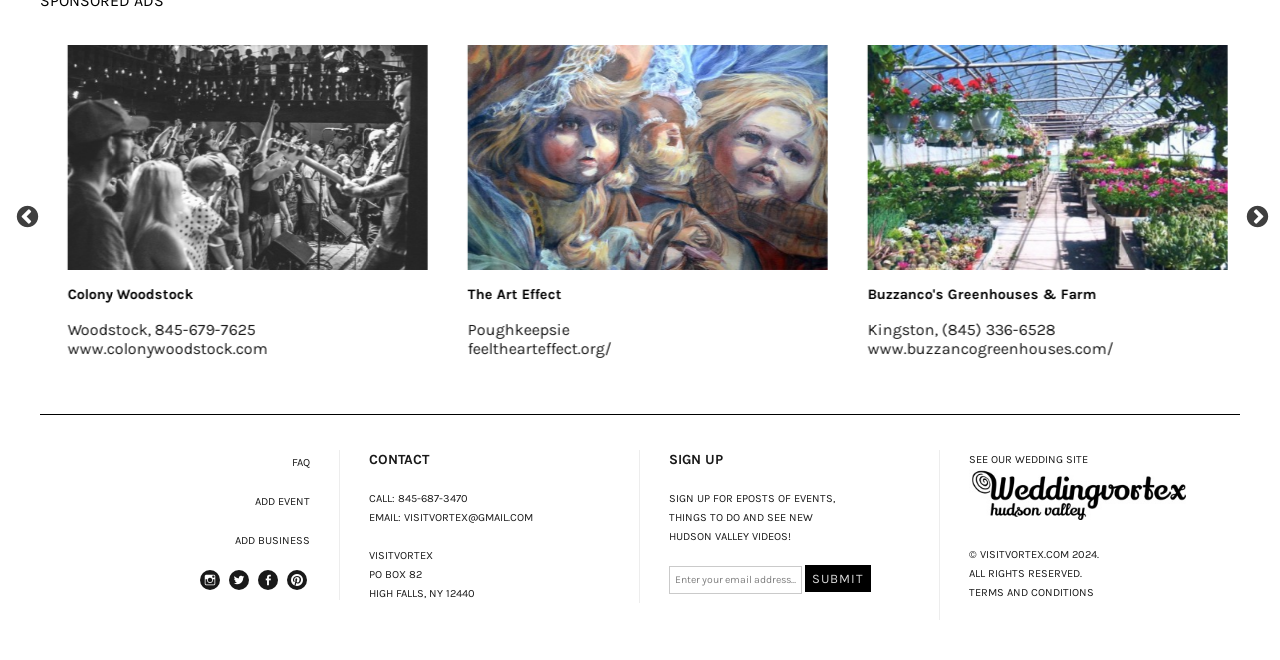Please identify the bounding box coordinates of the element I need to click to follow this instruction: "View the wedding site".

[0.757, 0.687, 0.926, 0.792]